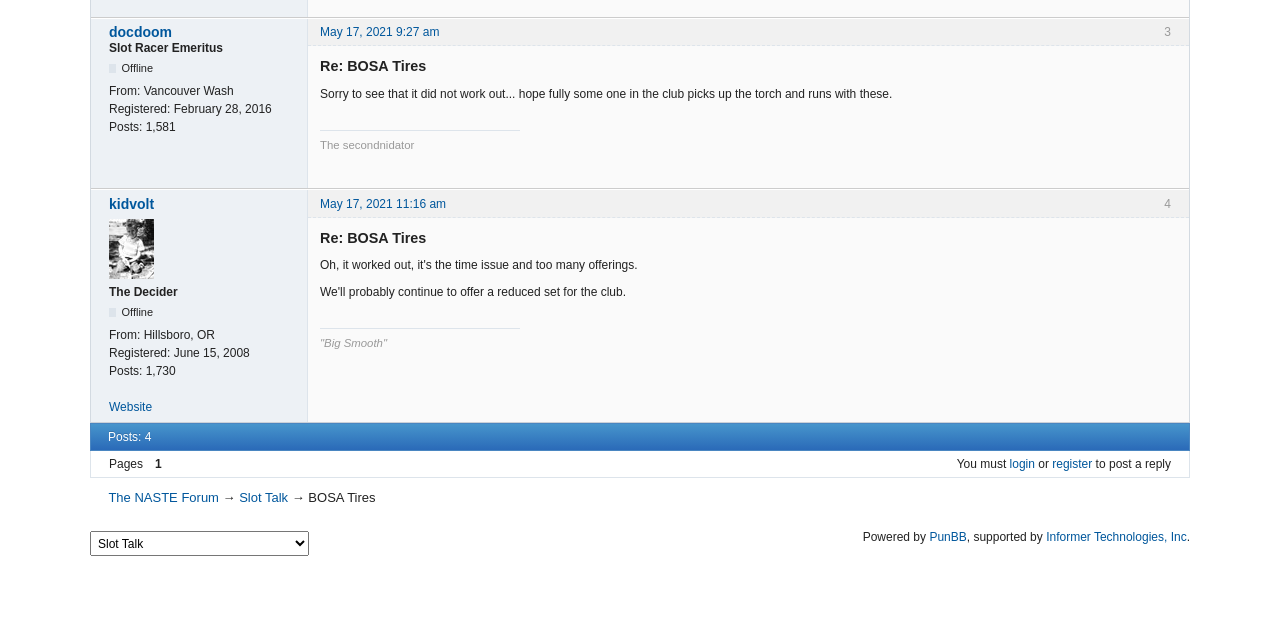Provide the bounding box coordinates of the HTML element this sentence describes: "About Us". The bounding box coordinates consist of four float numbers between 0 and 1, i.e., [left, top, right, bottom].

None